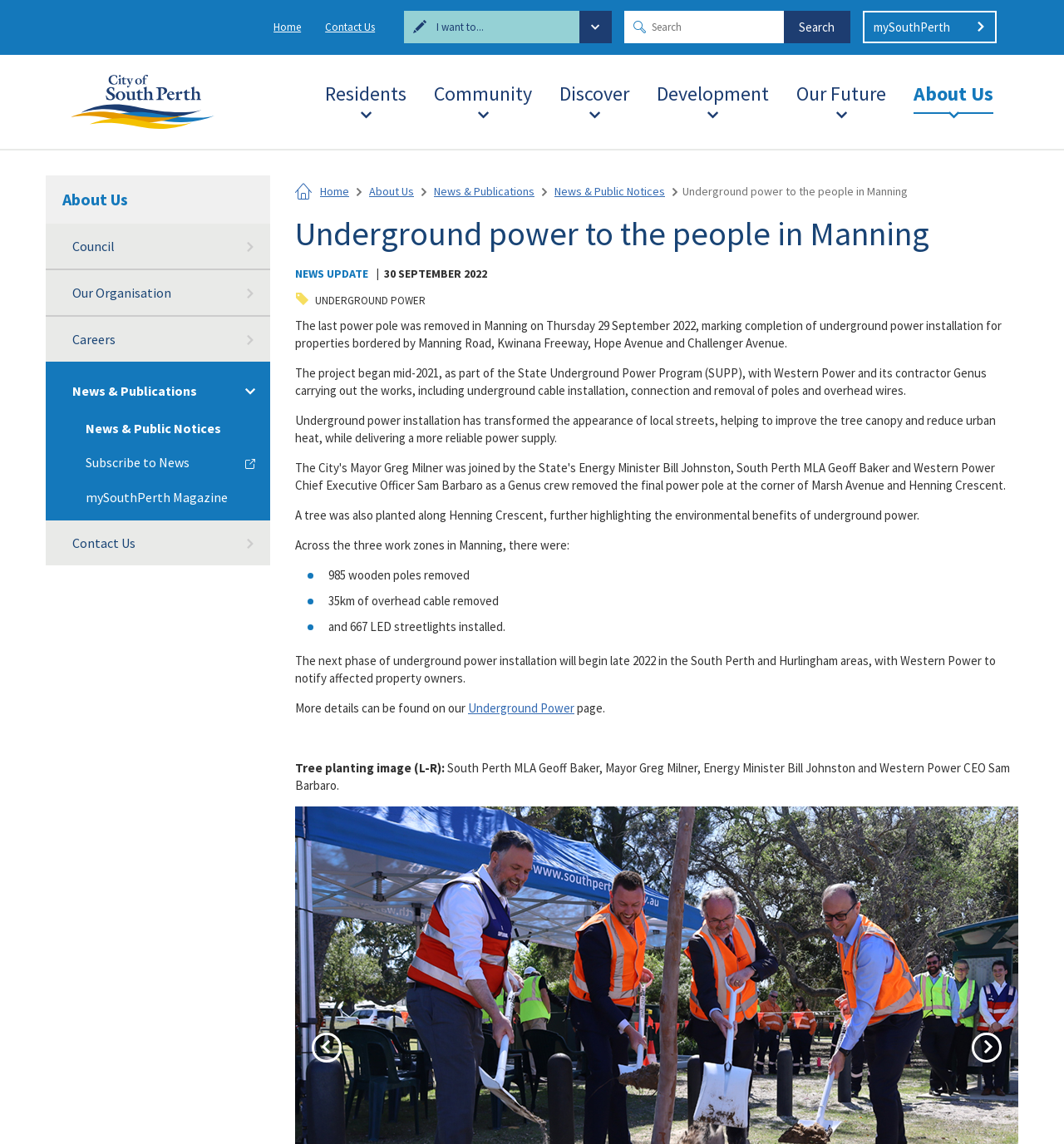Highlight the bounding box coordinates of the element you need to click to perform the following instruction: "Search for something."

[0.586, 0.009, 0.799, 0.038]